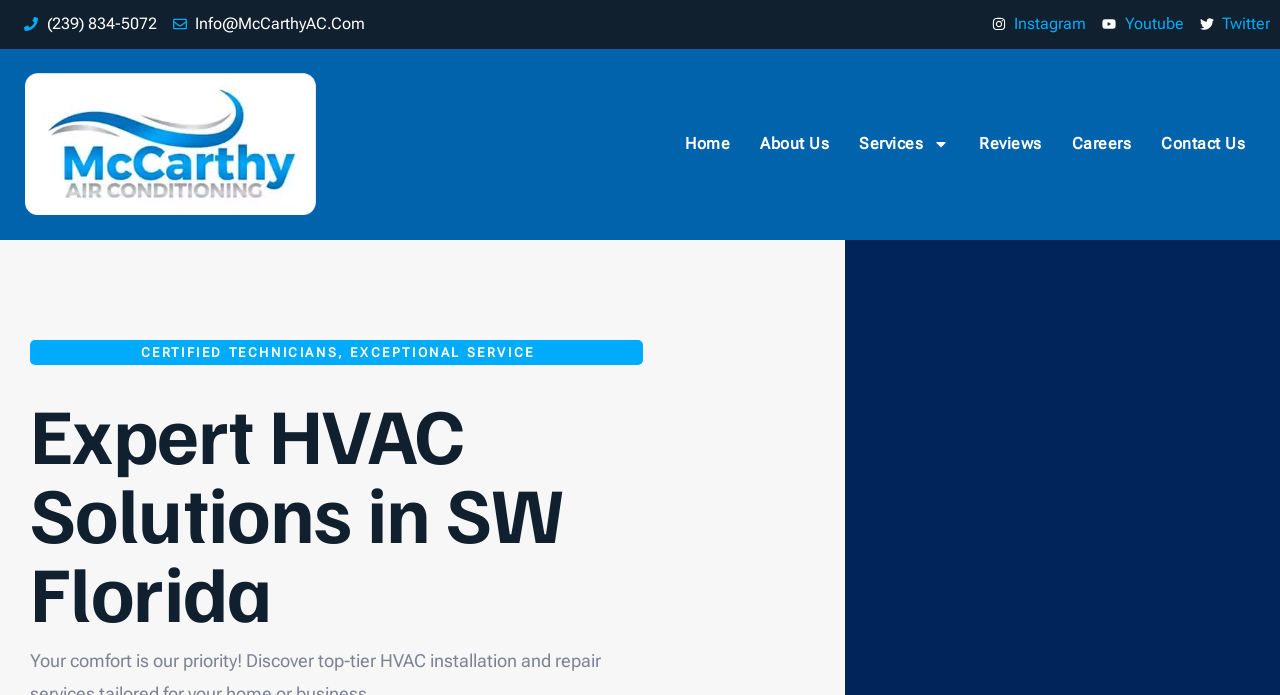What is the main service provided?
Please give a detailed and thorough answer to the question, covering all relevant points.

I found the main service provided by looking at the heading 'Expert HVAC Solutions in SW Florida', which suggests that the webpage is about HVAC solutions.